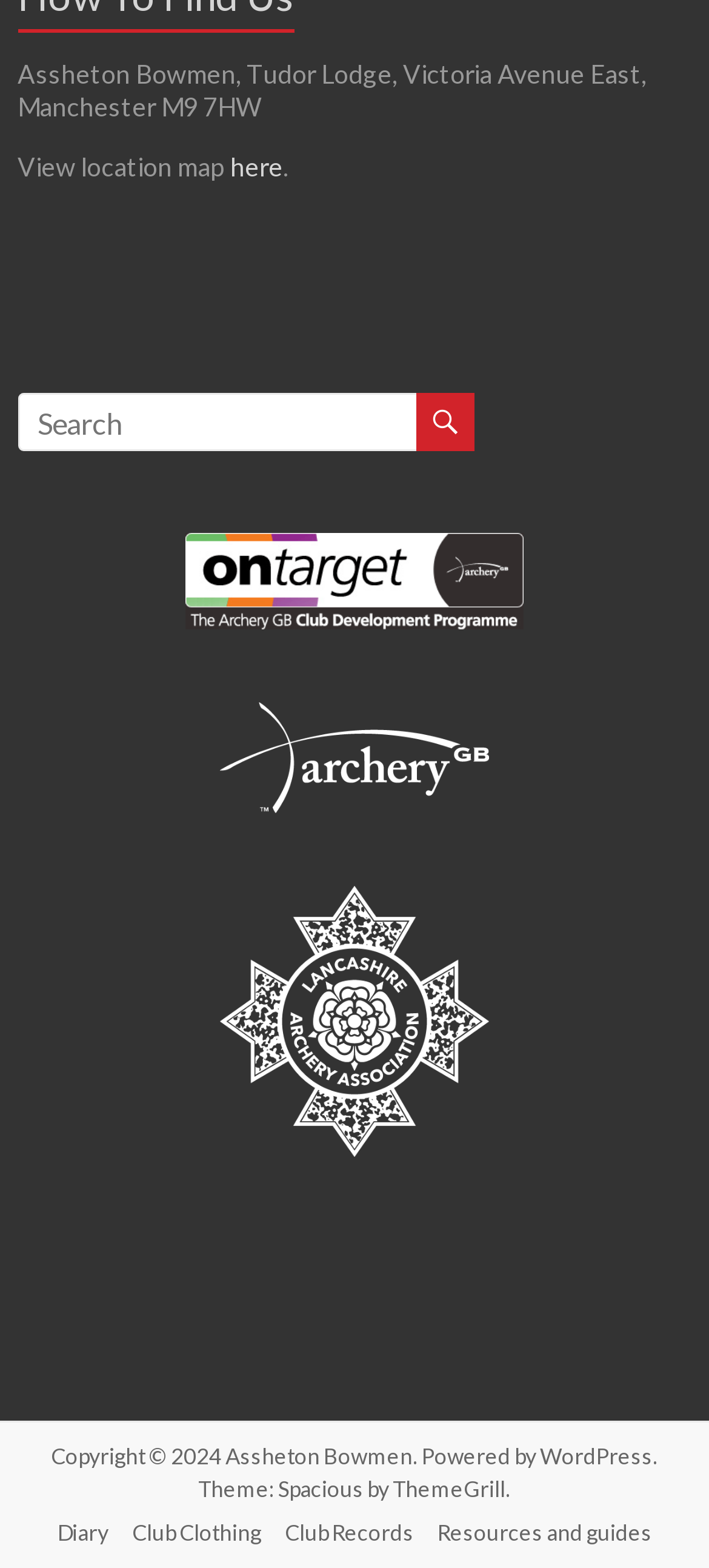What is the name of the archery development programme?
Please respond to the question with a detailed and well-explained answer.

The name of the archery development programme can be found in the middle section of the webpage, in the link element that reads 'ontarget - The Archery GB Club Development Programme'.